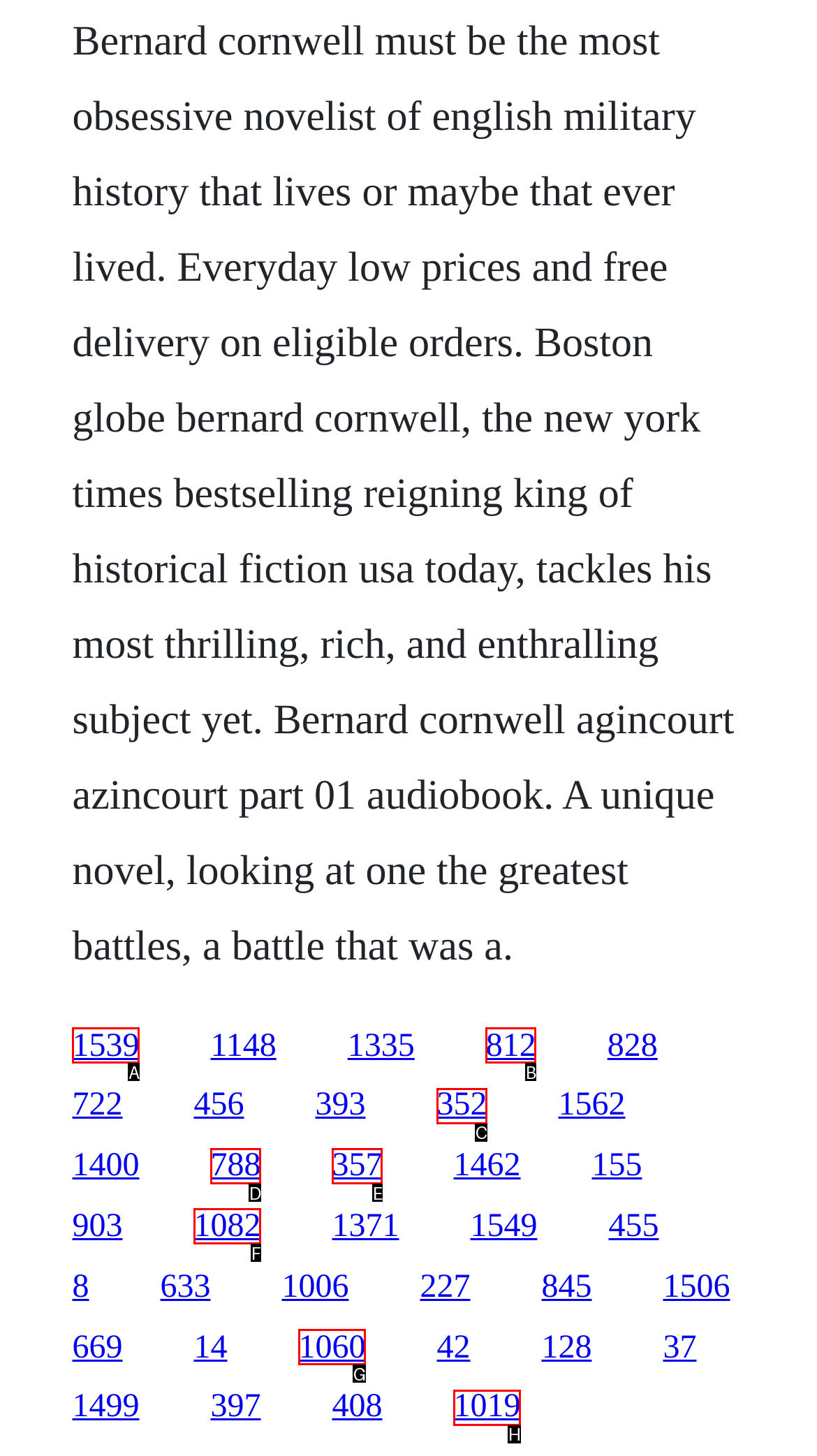Tell me which one HTML element best matches the description: www.oval.co.jp
Answer with the option's letter from the given choices directly.

None